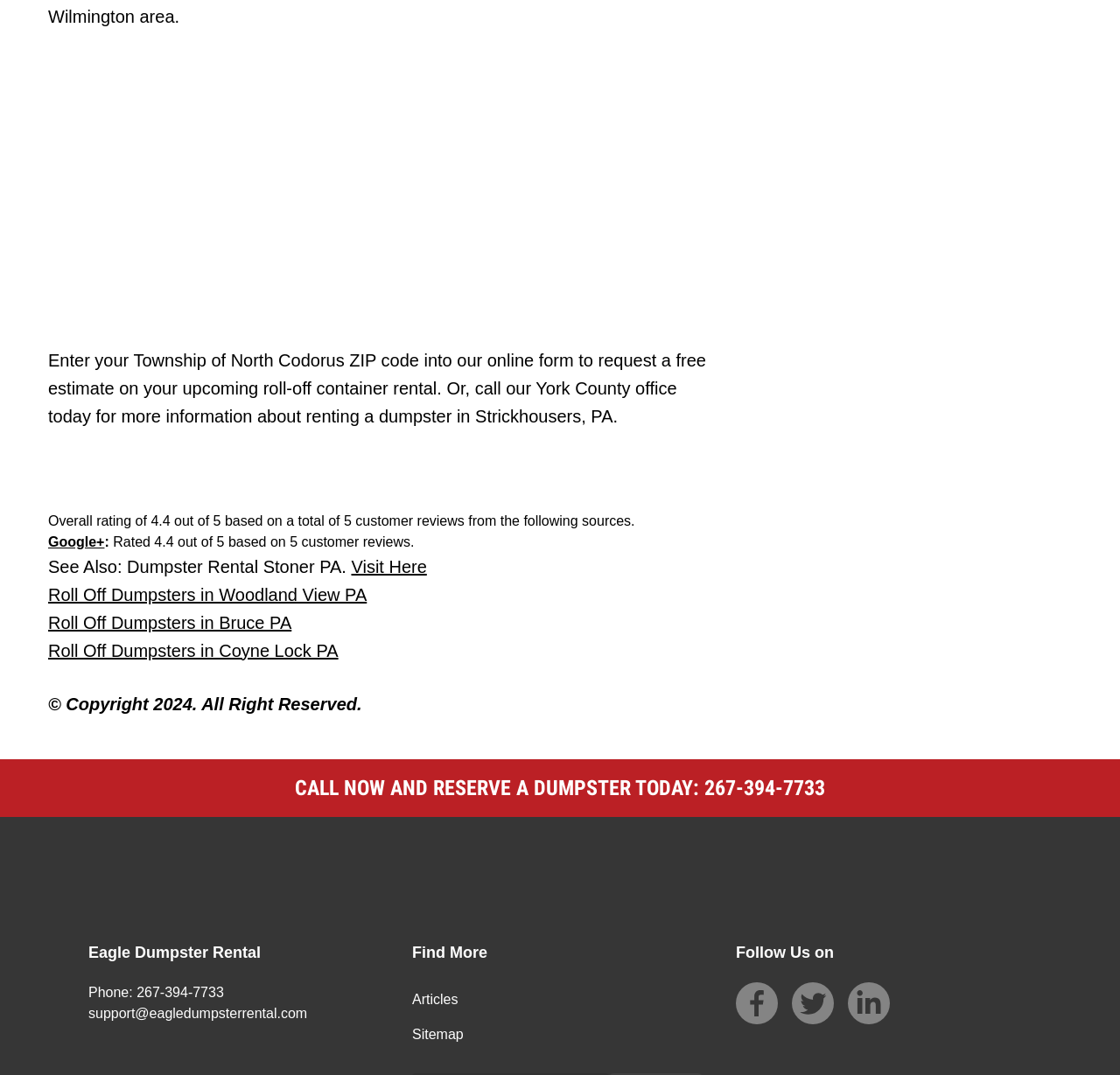How many customer reviews are mentioned on the webpage? Based on the screenshot, please respond with a single word or phrase.

5